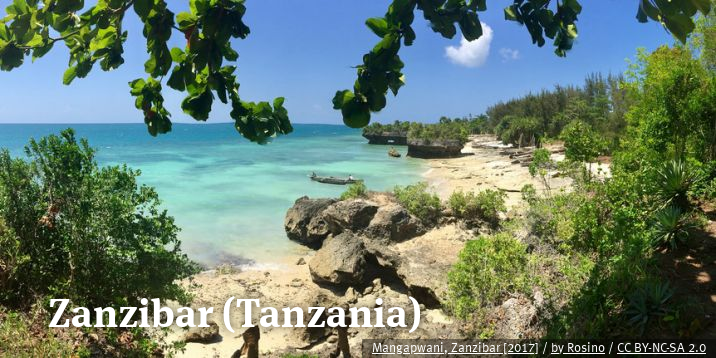What is the name of the coastline in the image?
Look at the image and respond to the question as thoroughly as possible.

The caption specifically mentions 'the picturesque coastline of Mangapwani in Zanzibar', which implies that Mangapwani is the name of the coastline depicted in the image.